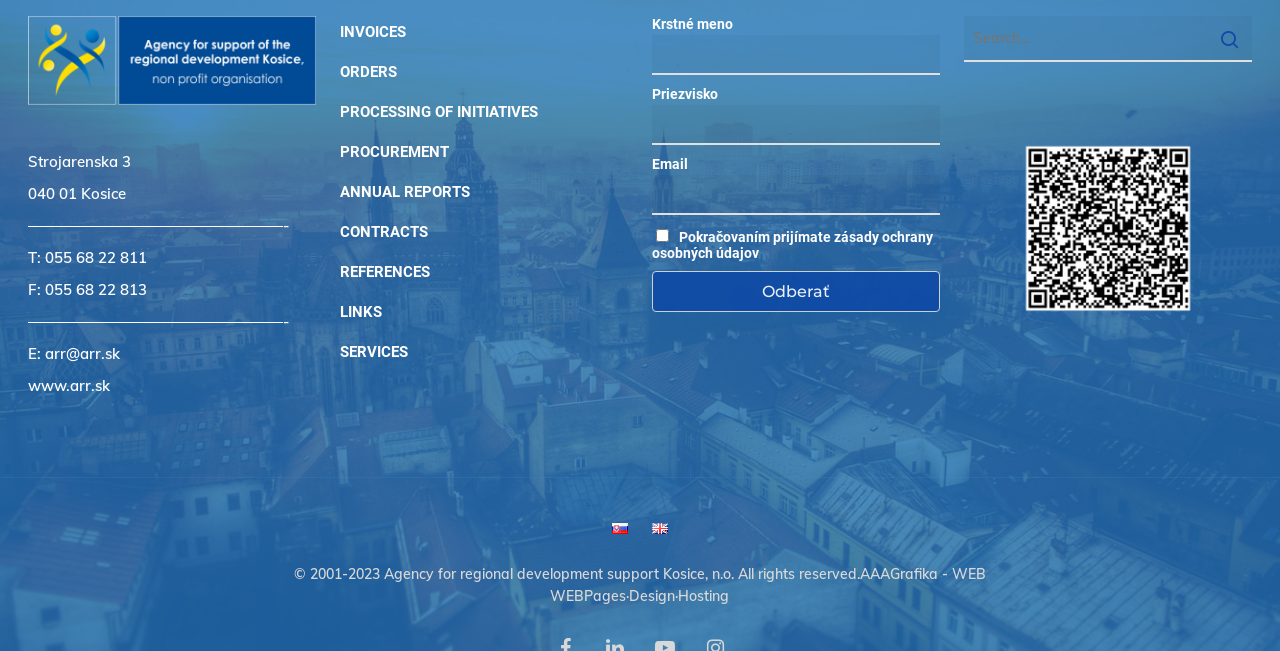How many links are available in the main menu?
Please respond to the question with a detailed and thorough explanation.

The main menu is located at the top of the webpage, and it contains links such as 'INVOICES', 'ORDERS', 'PROCESSING OF INITIATIVES', and so on. By counting these links, we can find that there are 9 links available in the main menu.